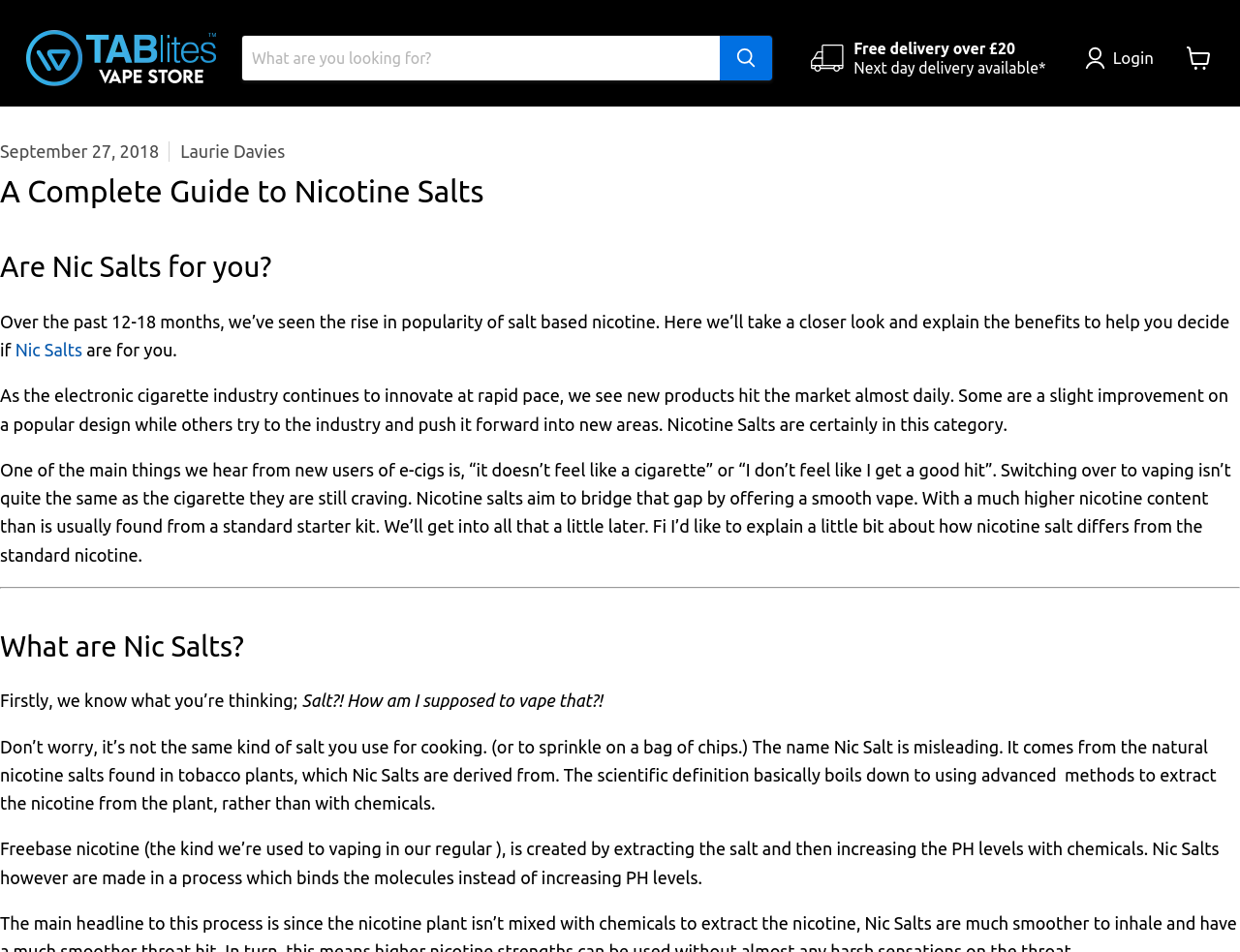What is the main topic of the article?
Refer to the image and respond with a one-word or short-phrase answer.

Nicotine Salts